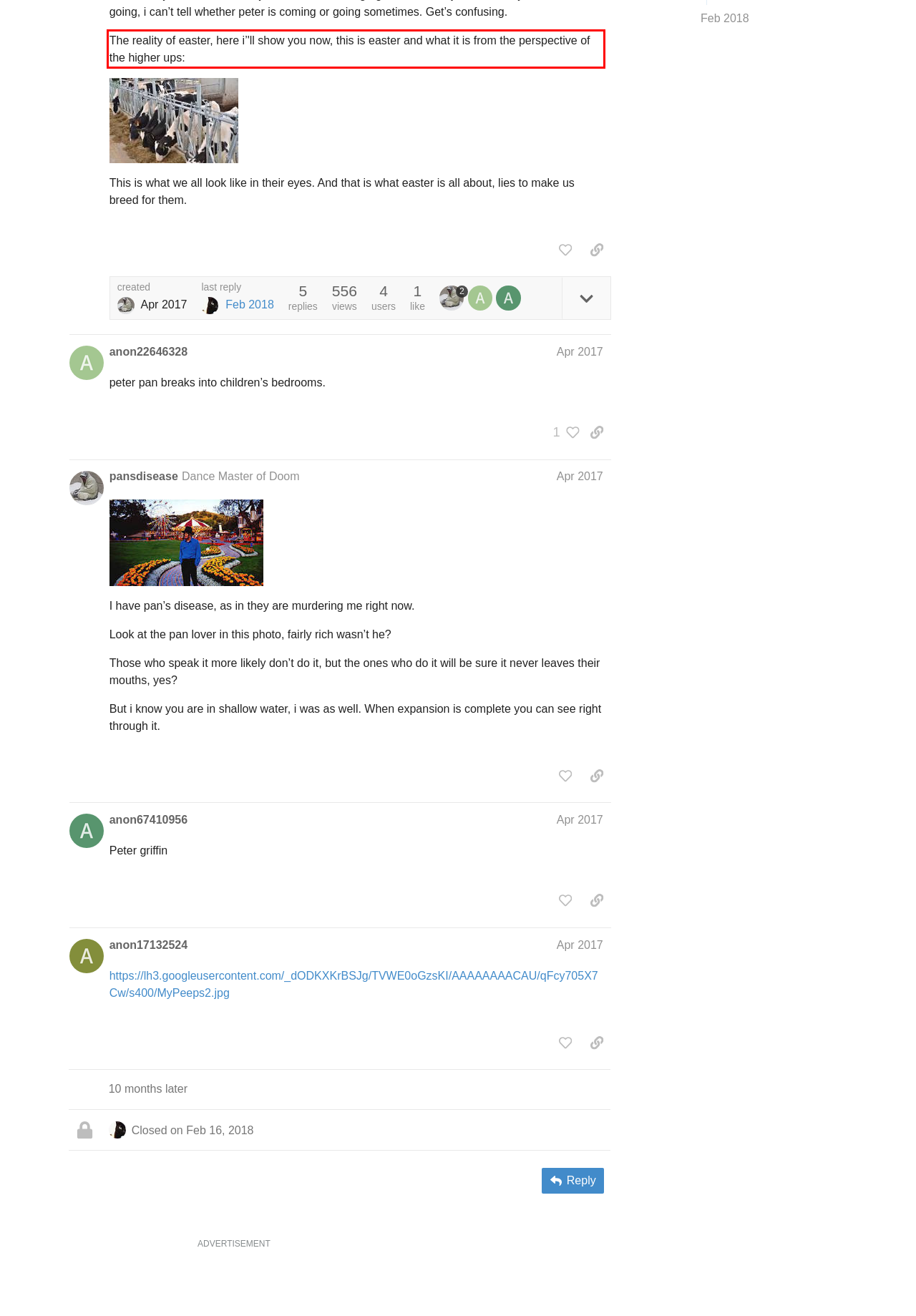Within the screenshot of a webpage, identify the red bounding box and perform OCR to capture the text content it contains.

The reality of easter, here i’'ll show you now, this is easter and what it is from the perspective of the higher ups: